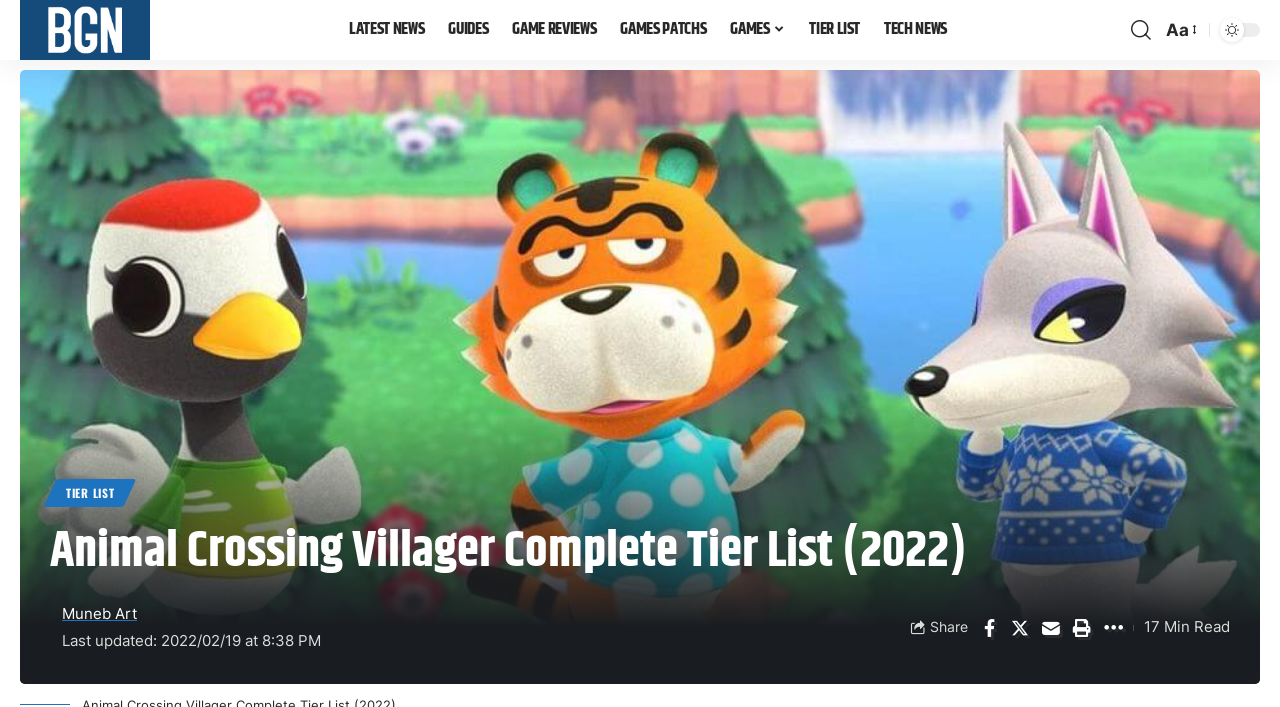Determine the heading of the webpage and extract its text content.

Animal Crossing Villager Complete Tier List (2022)